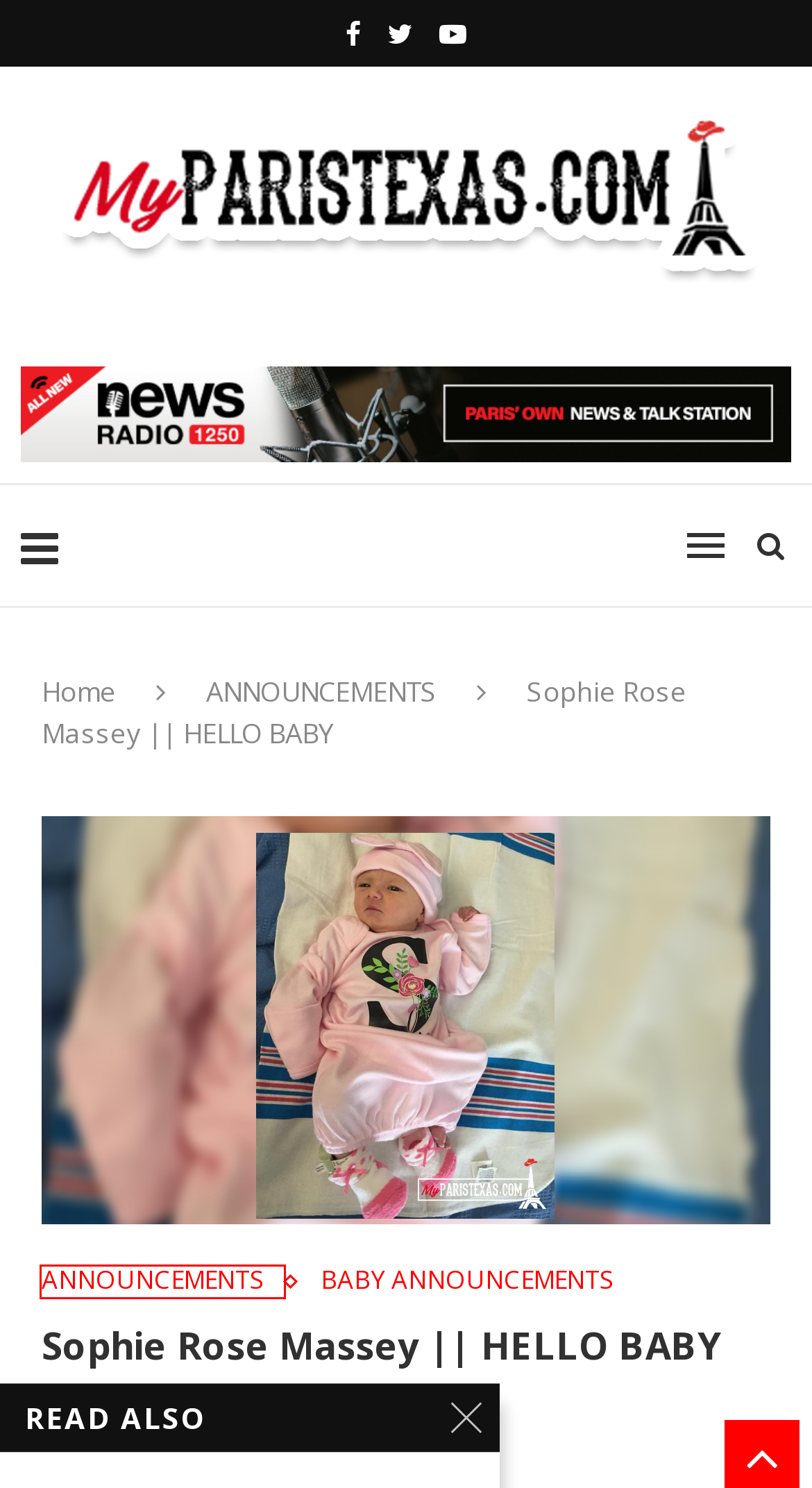You are provided with a screenshot of a webpage that includes a red rectangle bounding box. Please choose the most appropriate webpage description that matches the new webpage after clicking the element within the red bounding box. Here are the candidates:
A. NEWS - MyParisTexas
B. OBITUARIES - MyParisTexas
C. ANNOUNCEMENTS - MyParisTexas
D. John and Stacie Crabtree #JUSTMARRIED - MyParisTexas
E. EVENTS - MyParisTexas
F. PRMC welcomes first baby born in 2022, delivers 877 babies in 2021 - MyParisTexas
G. baby announcements - MyParisTexas
H. MyParisTexas - MyParisTexas

C